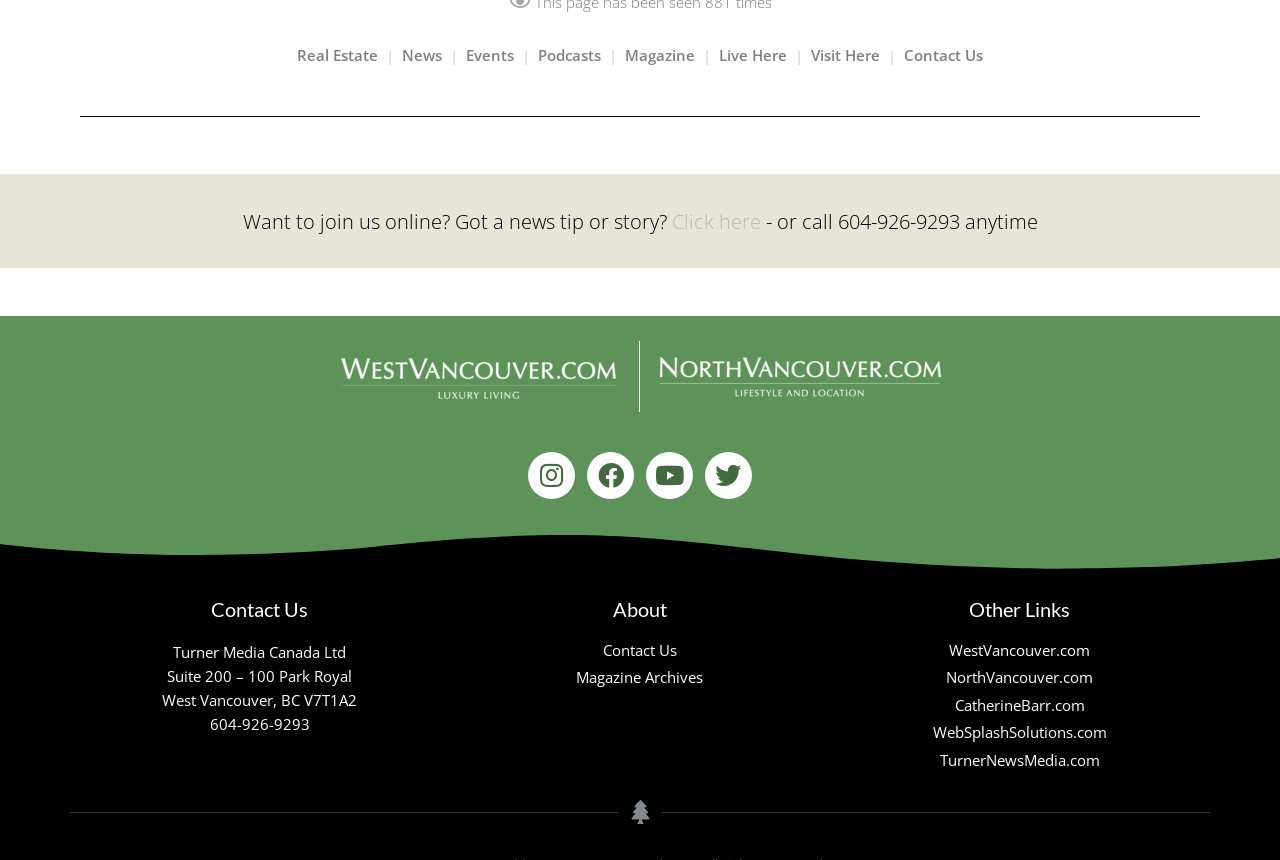Find the bounding box coordinates of the element I should click to carry out the following instruction: "Read Magazine Archives".

[0.352, 0.775, 0.648, 0.801]